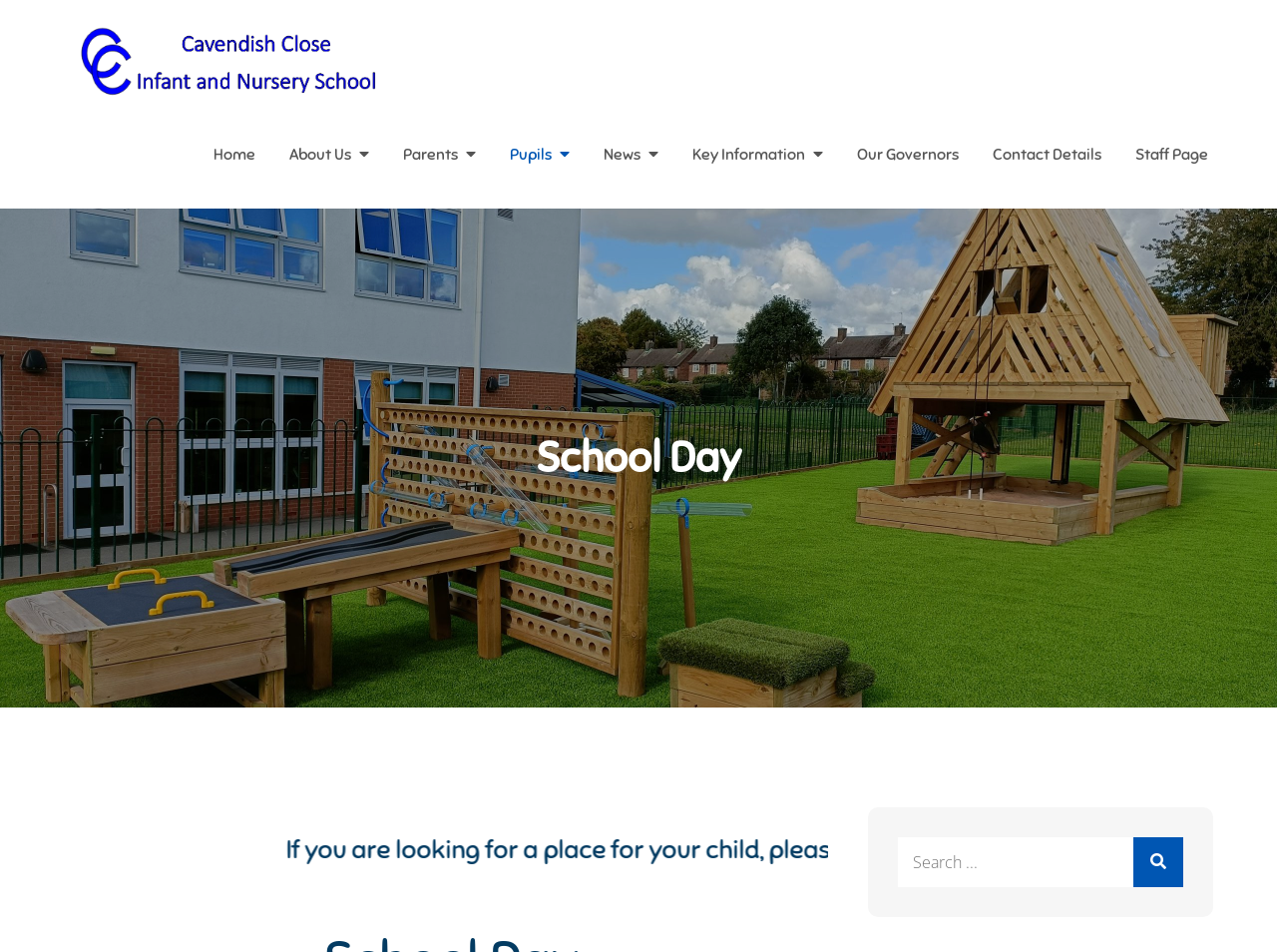Please locate the bounding box coordinates of the element that should be clicked to achieve the given instruction: "Go to the 'Parents' section".

[0.316, 0.147, 0.373, 0.177]